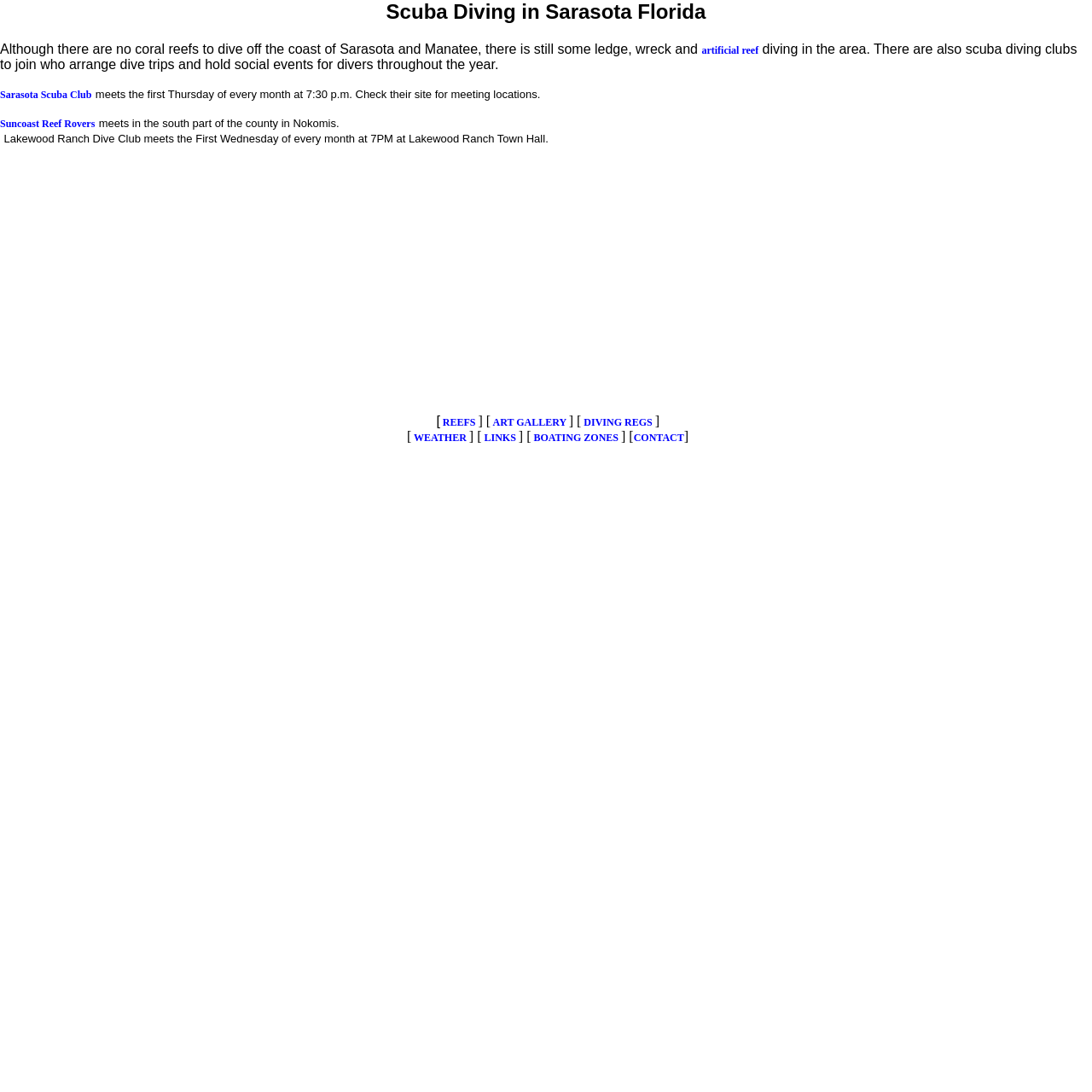Find the bounding box coordinates of the clickable area that will achieve the following instruction: "Explore REEFS".

[0.403, 0.382, 0.438, 0.393]